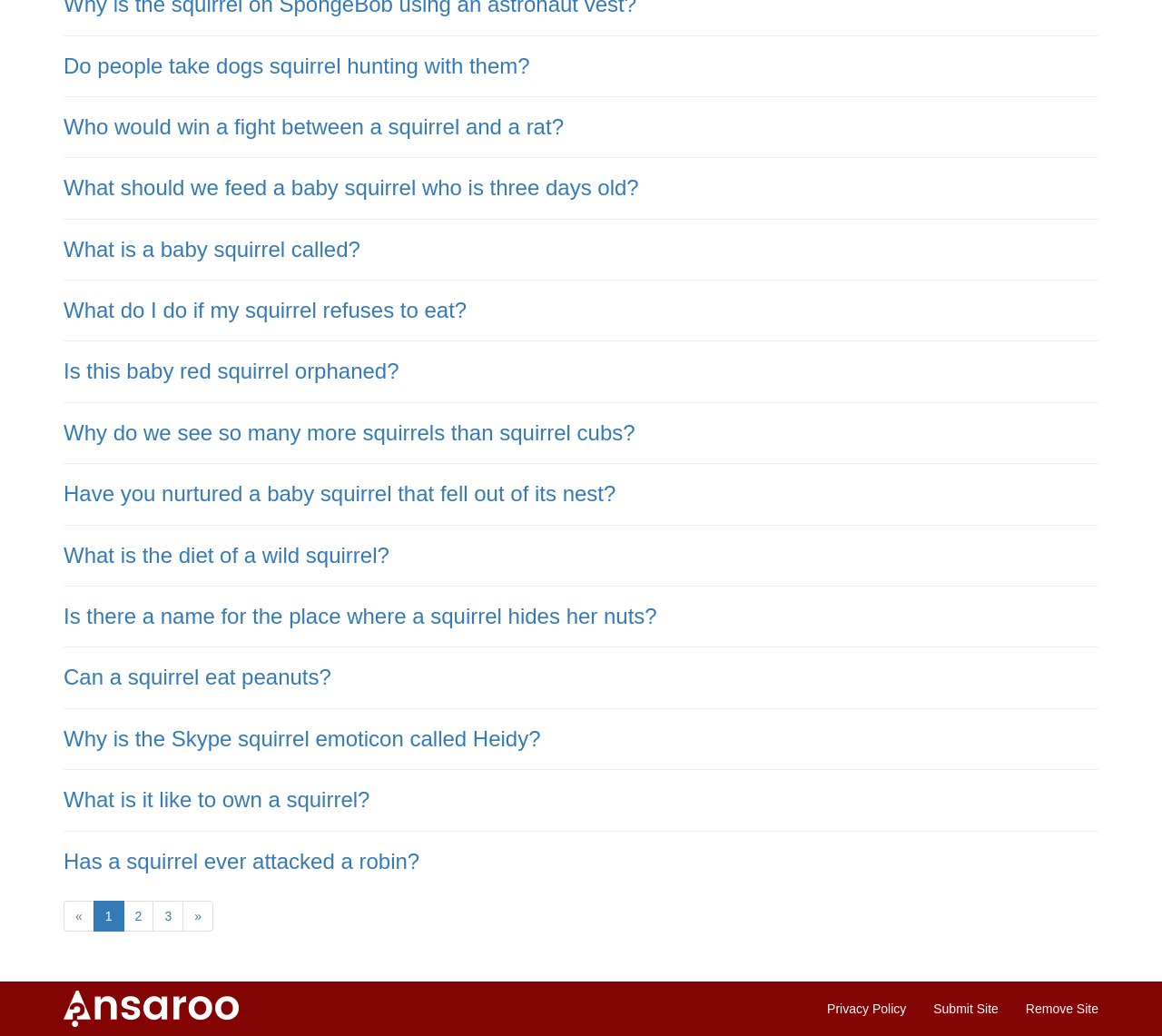Identify the bounding box coordinates of the area you need to click to perform the following instruction: "Go to page 2".

[0.106, 0.869, 0.132, 0.899]